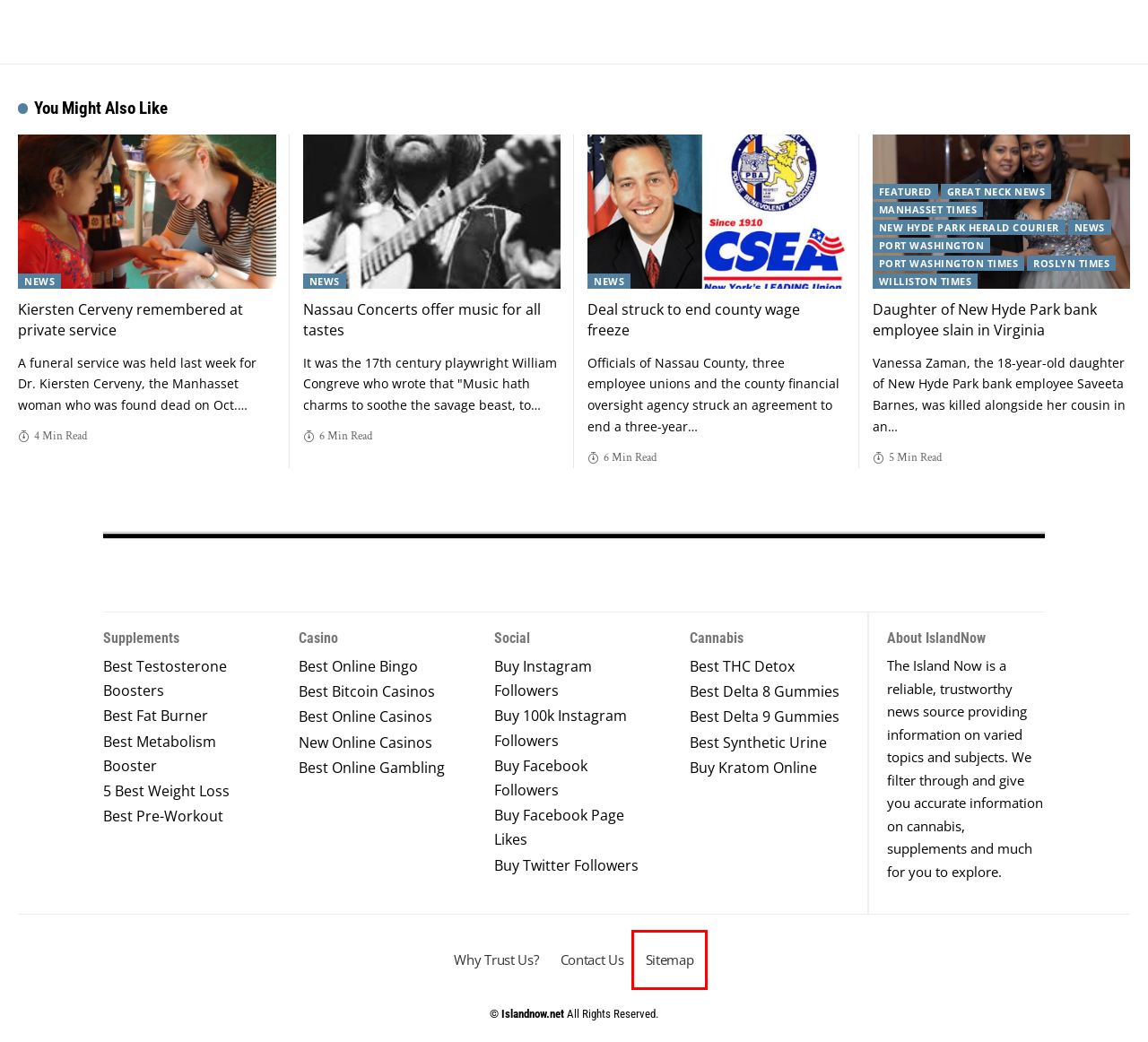Look at the screenshot of a webpage where a red bounding box surrounds a UI element. Your task is to select the best-matching webpage description for the new webpage after you click the element within the bounding box. The available options are:
A. Port Washington Times Archives - The Island Now
B. Delta 9 Gummies: 5 Best Delta 9 THC Edibles for Relaxing High
C. New Online Casinos 2023 - Brand New Casinos Sites
D. Best Synthetic Urine Kits: Top 5 Fake Pee Products To Pass A Drug Test
E. Sitemap - The Island Now
F. New Hyde Park Herald Courier Archives - The Island Now
G. Where to Buy Kratom Online in 2024: 6 Best Kratom Vendors
H. Buy 100K Instagram Followers From Top Sites in 2024

E